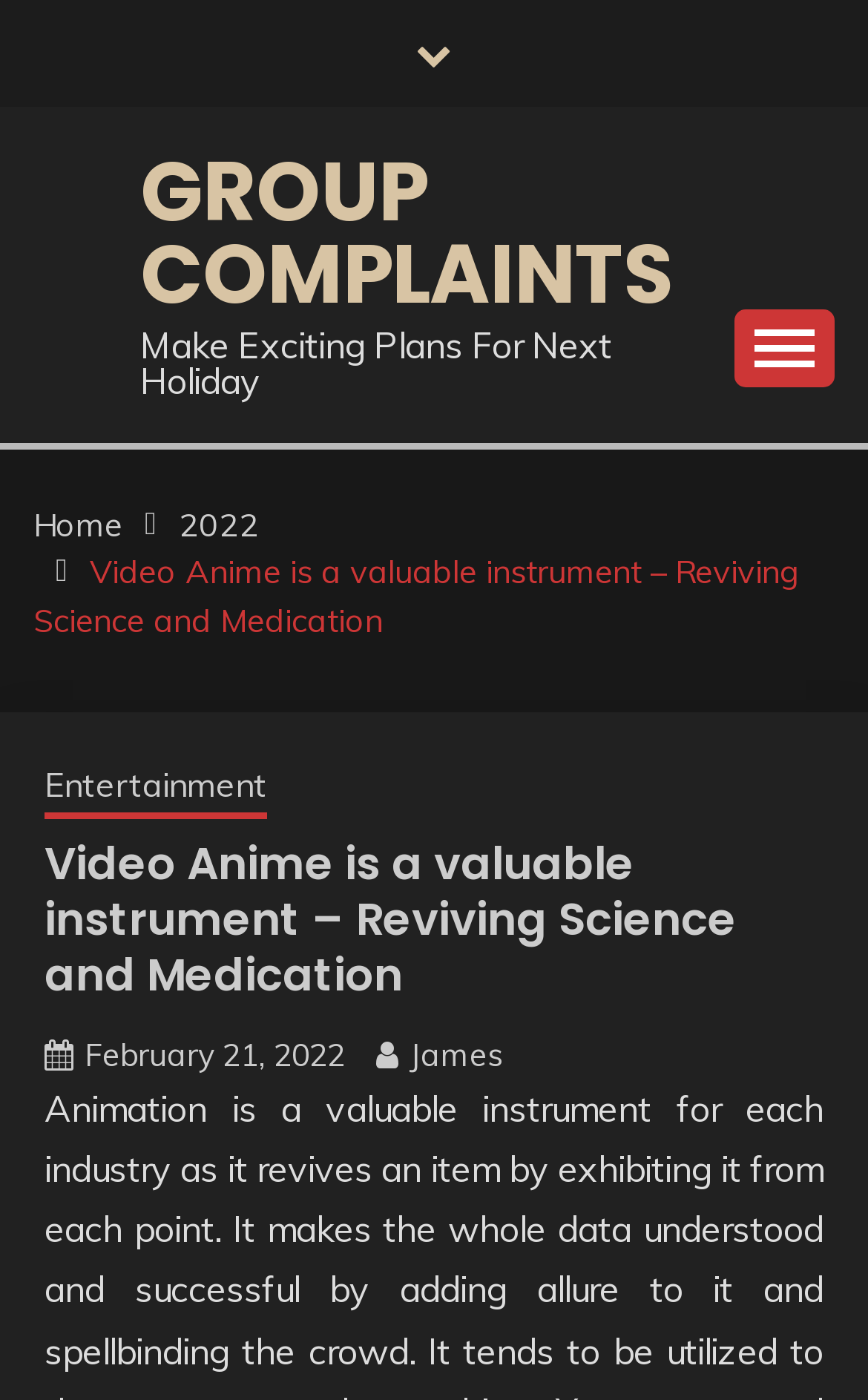Determine the bounding box coordinates of the region that needs to be clicked to achieve the task: "Click on the GROUP COMPLAINTS link".

[0.162, 0.095, 0.777, 0.237]